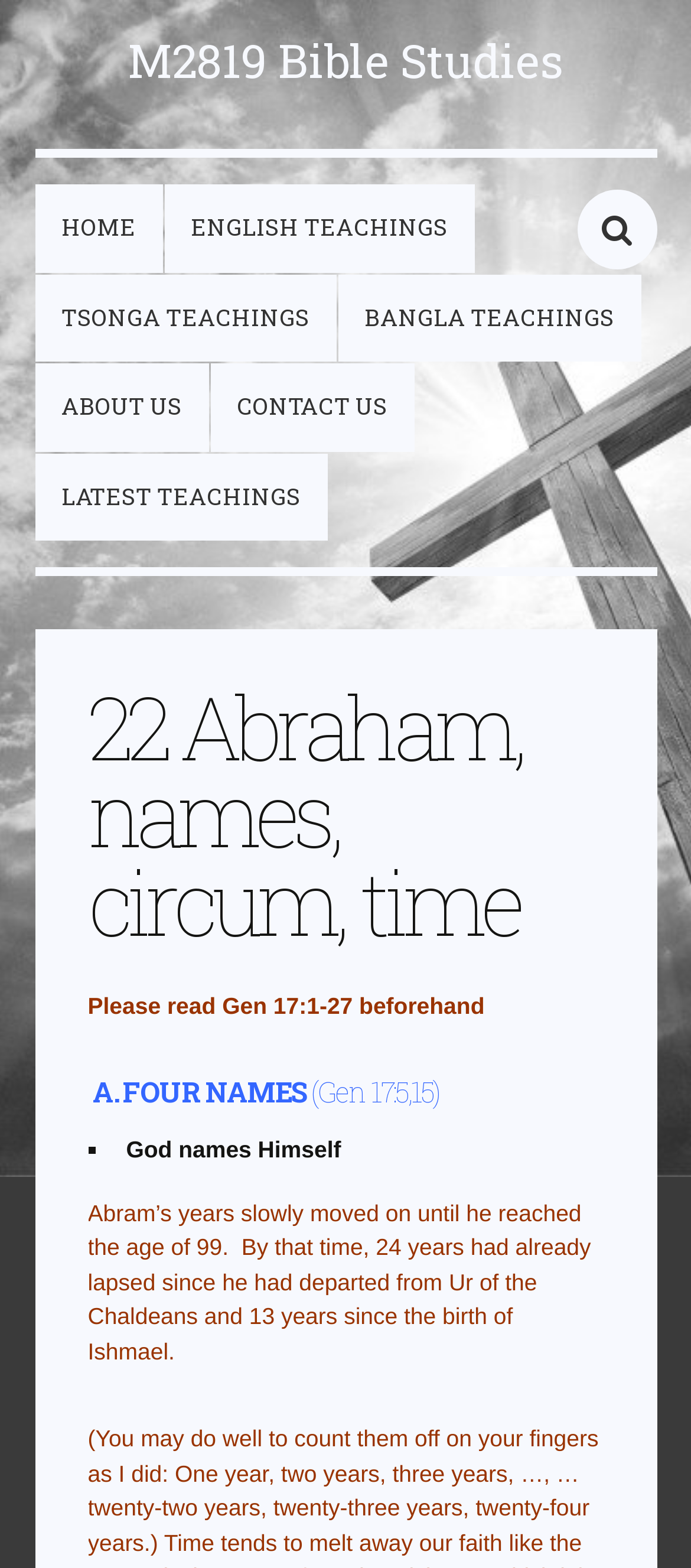Kindly determine the bounding box coordinates of the area that needs to be clicked to fulfill this instruction: "go to M2819 Bible Studies".

[0.185, 0.019, 0.815, 0.058]